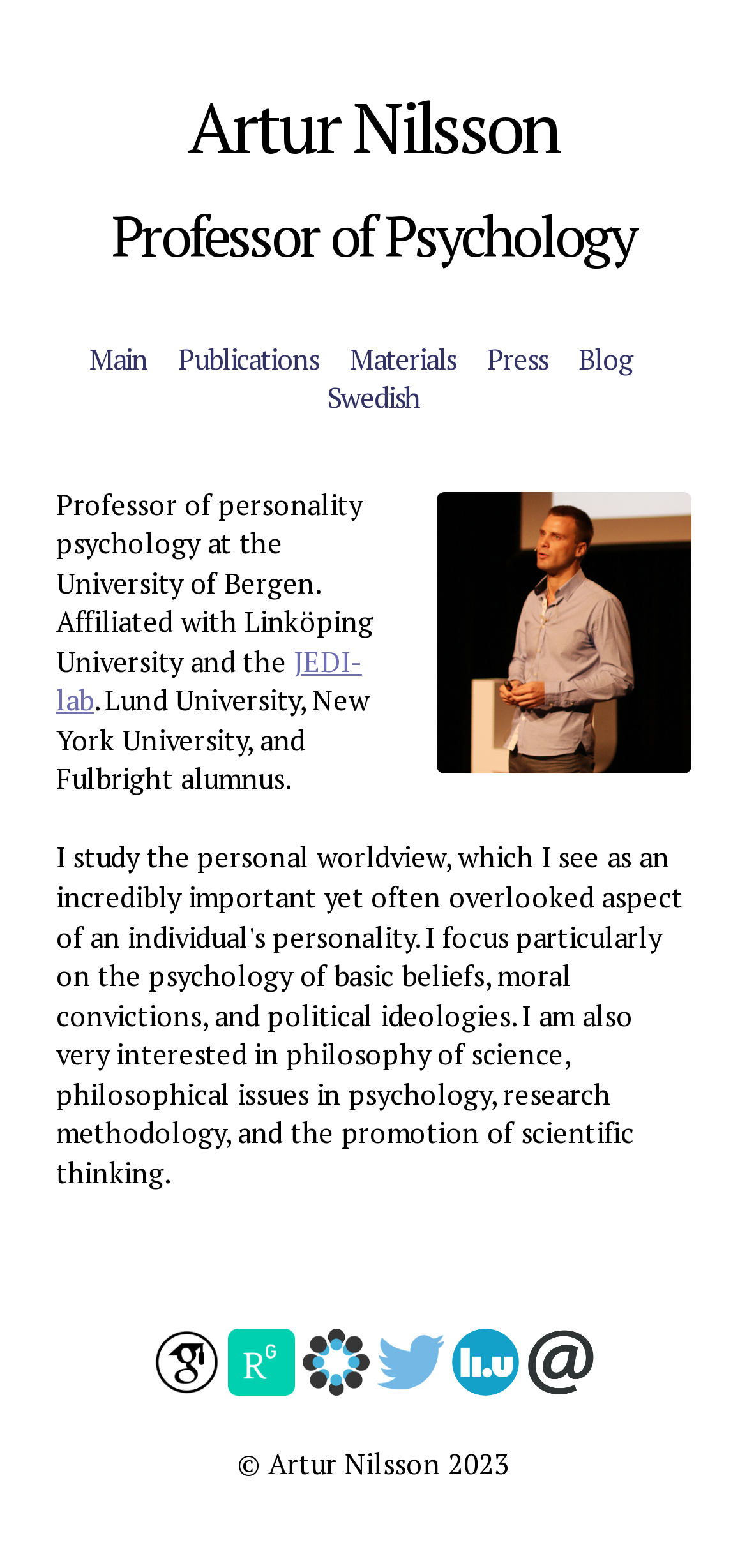What is the profession of Artur Nilsson?
Carefully analyze the image and provide a detailed answer to the question.

Based on the webpage, the main heading 'Artur Nilsson' is followed by 'Professor of Psychology', which indicates that Artur Nilsson is a professor of psychology.